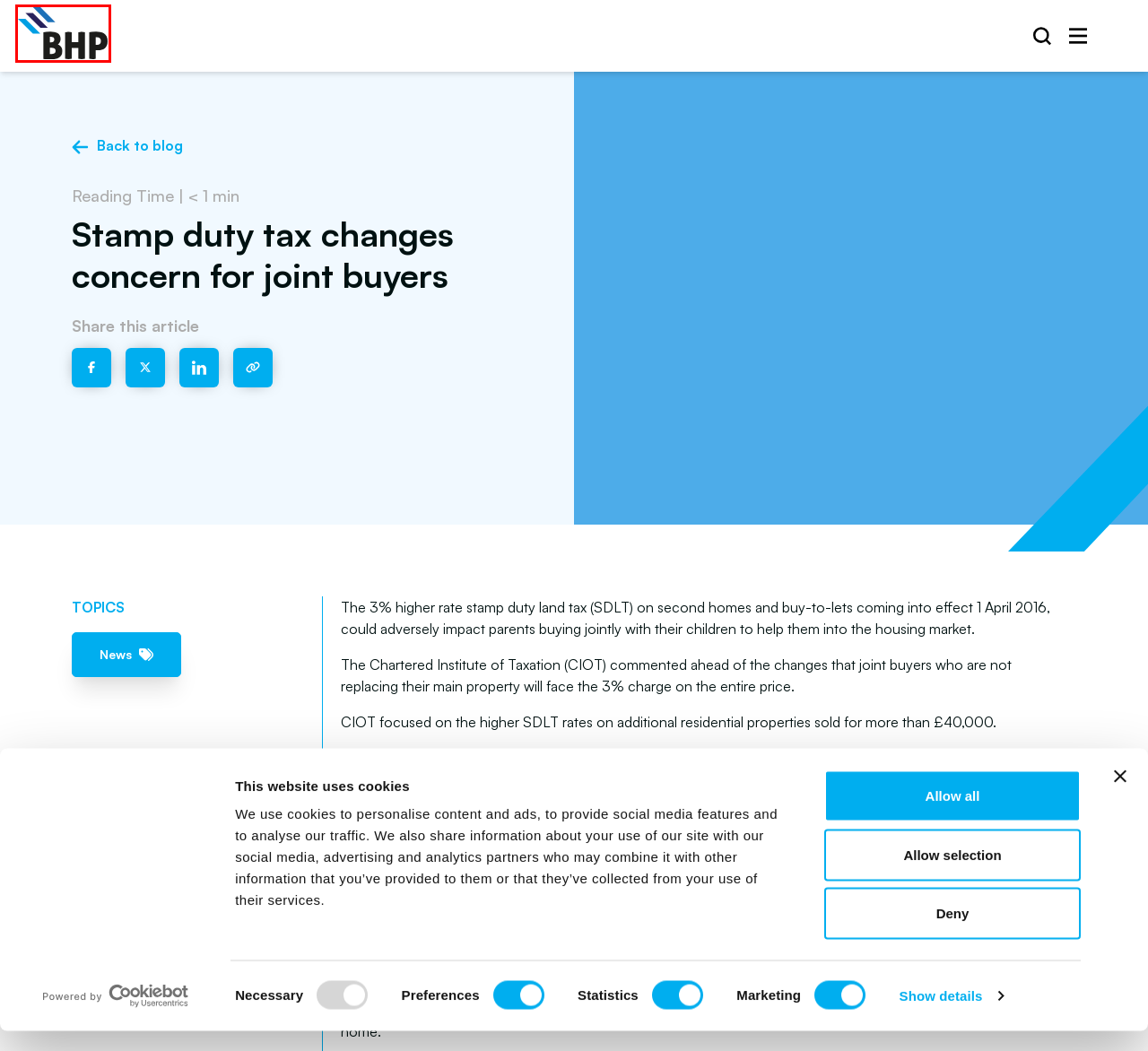Look at the screenshot of a webpage, where a red bounding box highlights an element. Select the best description that matches the new webpage after clicking the highlighted element. Here are the candidates:
A. Accessibility Statement - BHP, Chartered Accountants
B. Retail and Wholesale - BHP, Chartered Accountants
C. Terms & Conditions - BHP, Chartered Accountants
D. Landed Estates and Agriculture - BHP, Chartered Accountants
E. International - BHP, Chartered Accountants
F. Videos - BHP, Chartered Accountants
G. BHP - Chartered Accountants in Yorkshire
H. Awards - BHP, Chartered Accountants

G